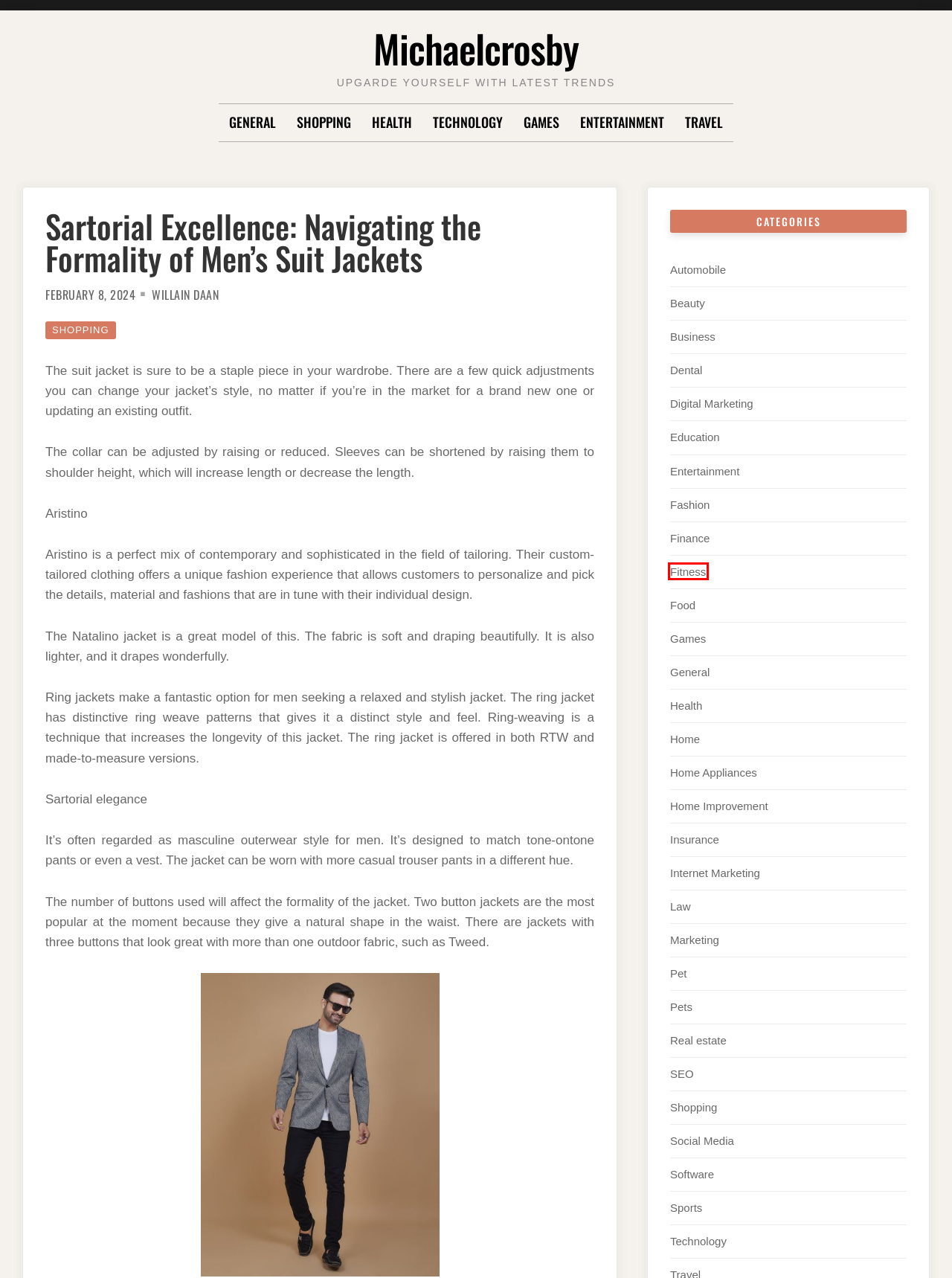You are given a screenshot of a webpage with a red bounding box around an element. Choose the most fitting webpage description for the page that appears after clicking the element within the red bounding box. Here are the candidates:
A. Real estate Archives - Michaelcrosby
B. SEO Archives - Michaelcrosby
C. Beauty Archives - Michaelcrosby
D. Home Appliances Archives - Michaelcrosby
E. Home Archives - Michaelcrosby
F. Digital Marketing Archives - Michaelcrosby
G. Health Archives - Michaelcrosby
H. Fitness Archives - Michaelcrosby

H